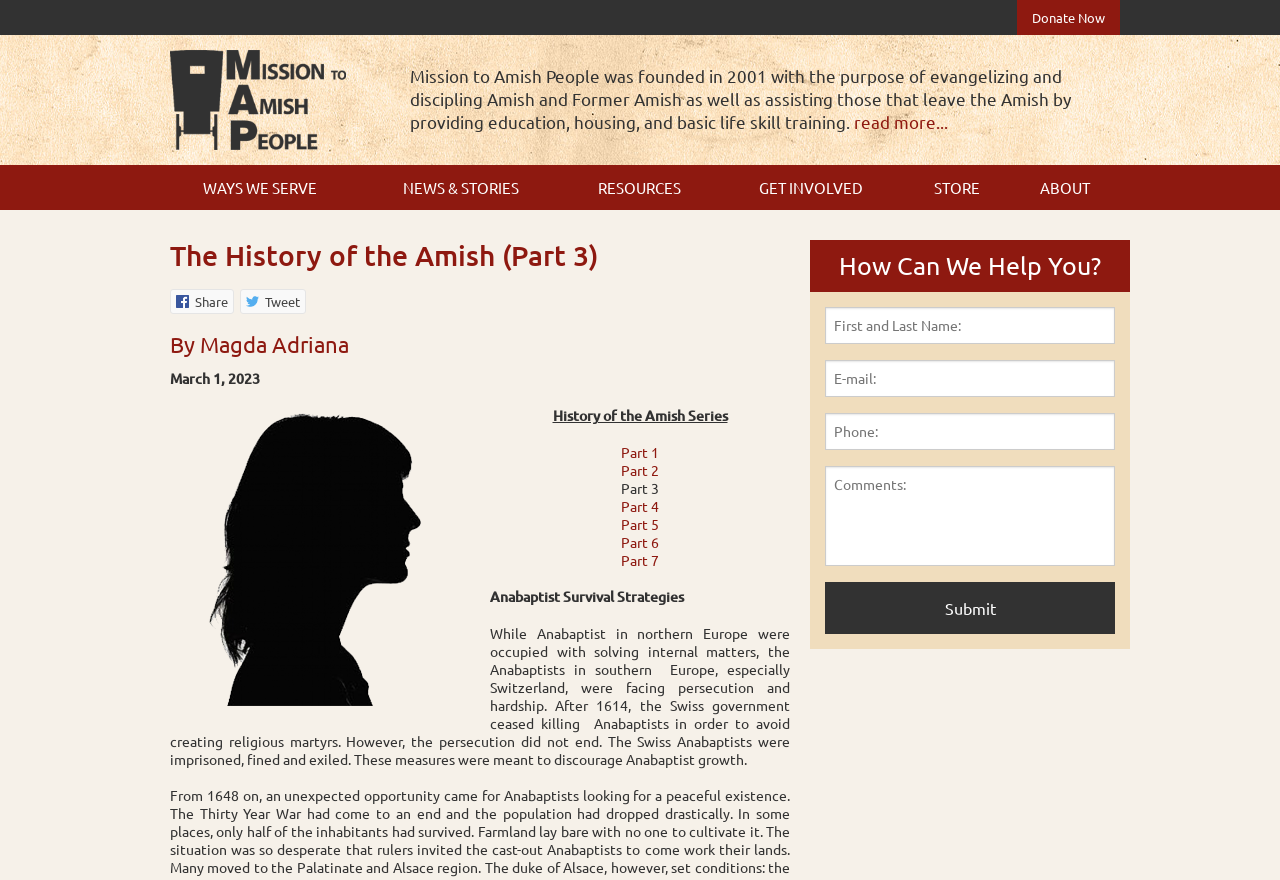Give a comprehensive overview of the webpage, including key elements.

The webpage is about the history of the Amish and the mission to Amish people. At the top, there is a link to "Donate Now" and a small image. Below the image, there is a brief description of the mission's purpose, which is to evangelize and disciple Amish and former Amish, as well as provide education, housing, and basic life skill training to those who leave the Amish.

To the left of the description, there are several links, including "WAYS WE SERVE", "NEWS & STORIES", "RESOURCES", "GET INVOLVED", "STORE", and "ABOUT". These links are arranged horizontally and take up about half of the page's width.

The main content of the page is an article titled "The History of the Amish (Part 3)" by Magda Adriana, dated March 1, 2023. The article is divided into sections, with headings and links to other parts of the series. The text describes the struggles of Anabaptists in southern Europe, especially Switzerland, during the 17th century.

On the right side of the page, there is a section titled "How Can We Help You?" with a form that allows users to input their name, email, phone number, and comments. The form has a "Submit" button at the bottom.

There are also social media links, including "Share" and "Tweet", above the article.